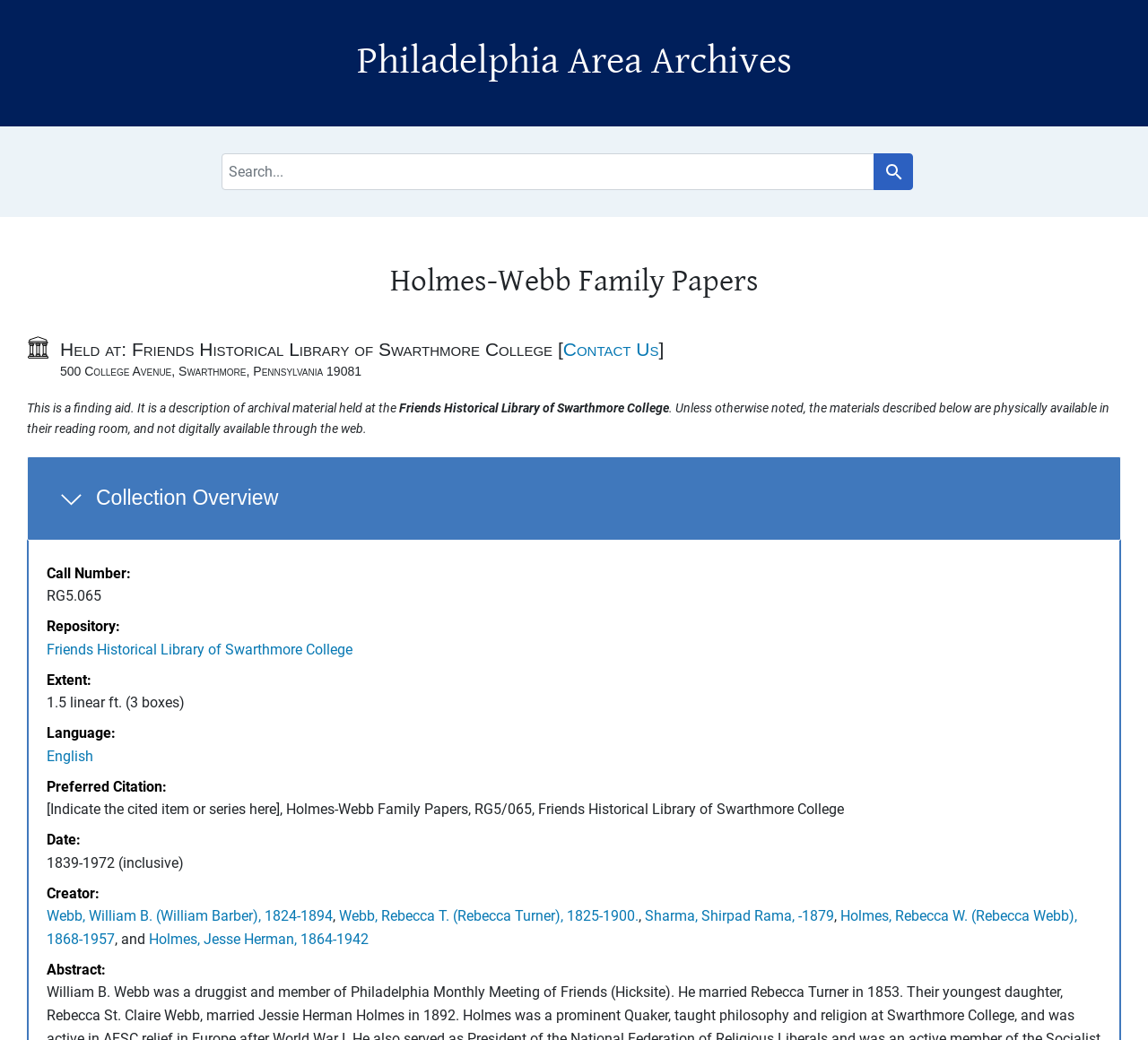Determine the bounding box coordinates of the section to be clicked to follow the instruction: "Search for English". The coordinates should be given as four float numbers between 0 and 1, formatted as [left, top, right, bottom].

[0.041, 0.719, 0.081, 0.735]